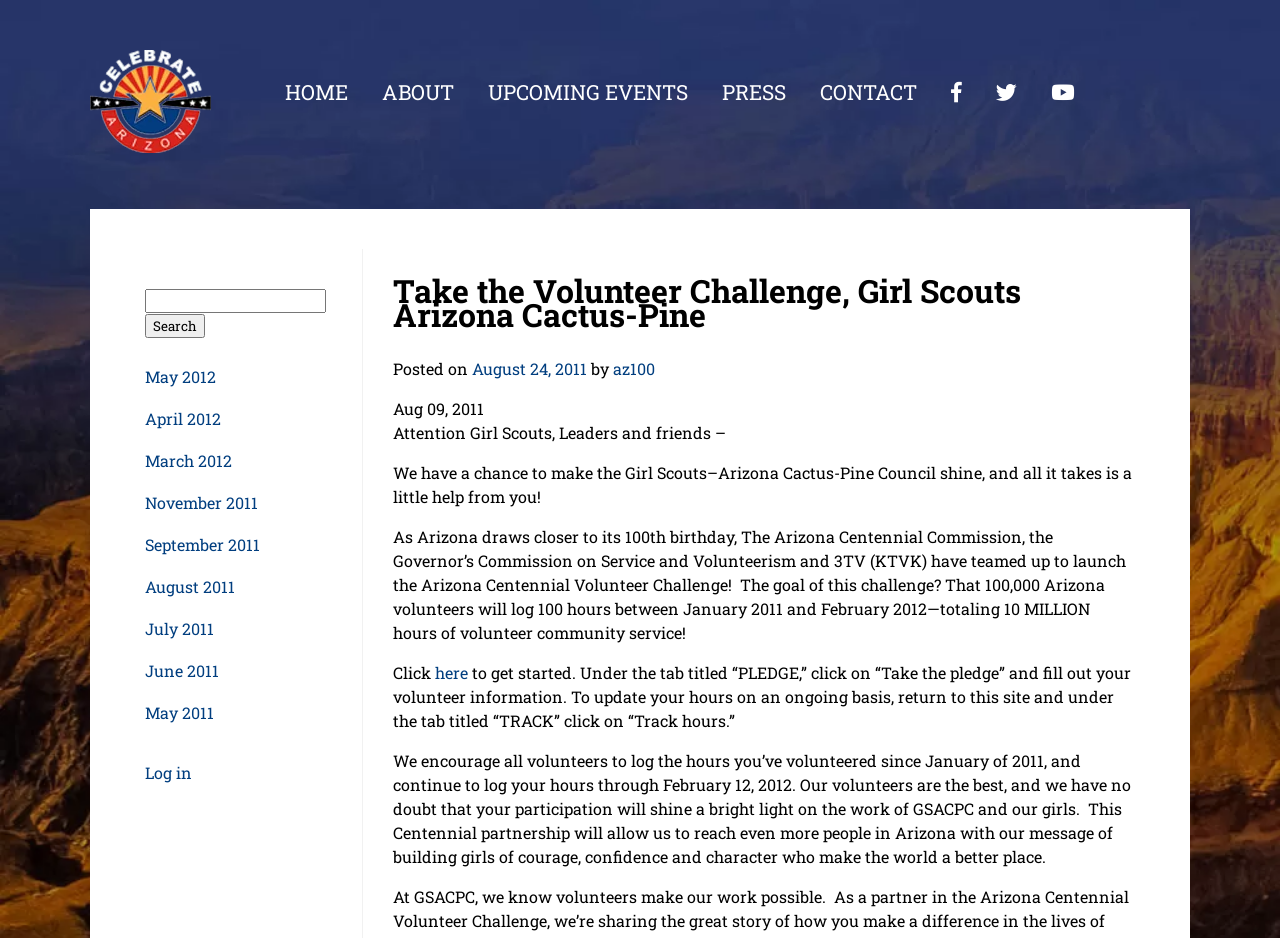Give the bounding box coordinates for the element described by: "August 24, 2011".

[0.368, 0.382, 0.458, 0.404]